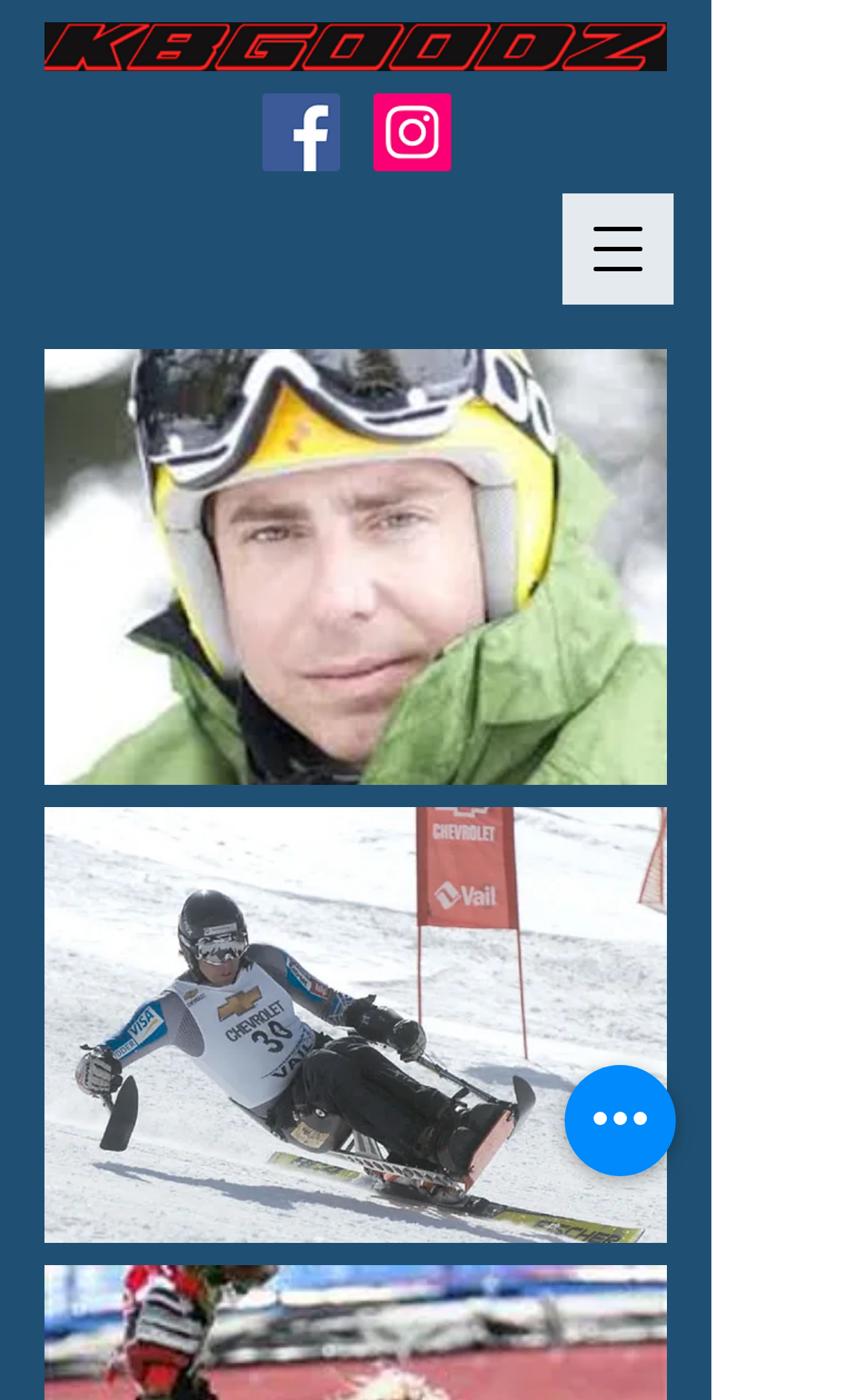How many social media links are there?
Please provide a detailed and thorough answer to the question.

I counted the number of links under the 'Social Bar' list, which are 'Facebook' and 'Instagram', so there are 2 social media links.